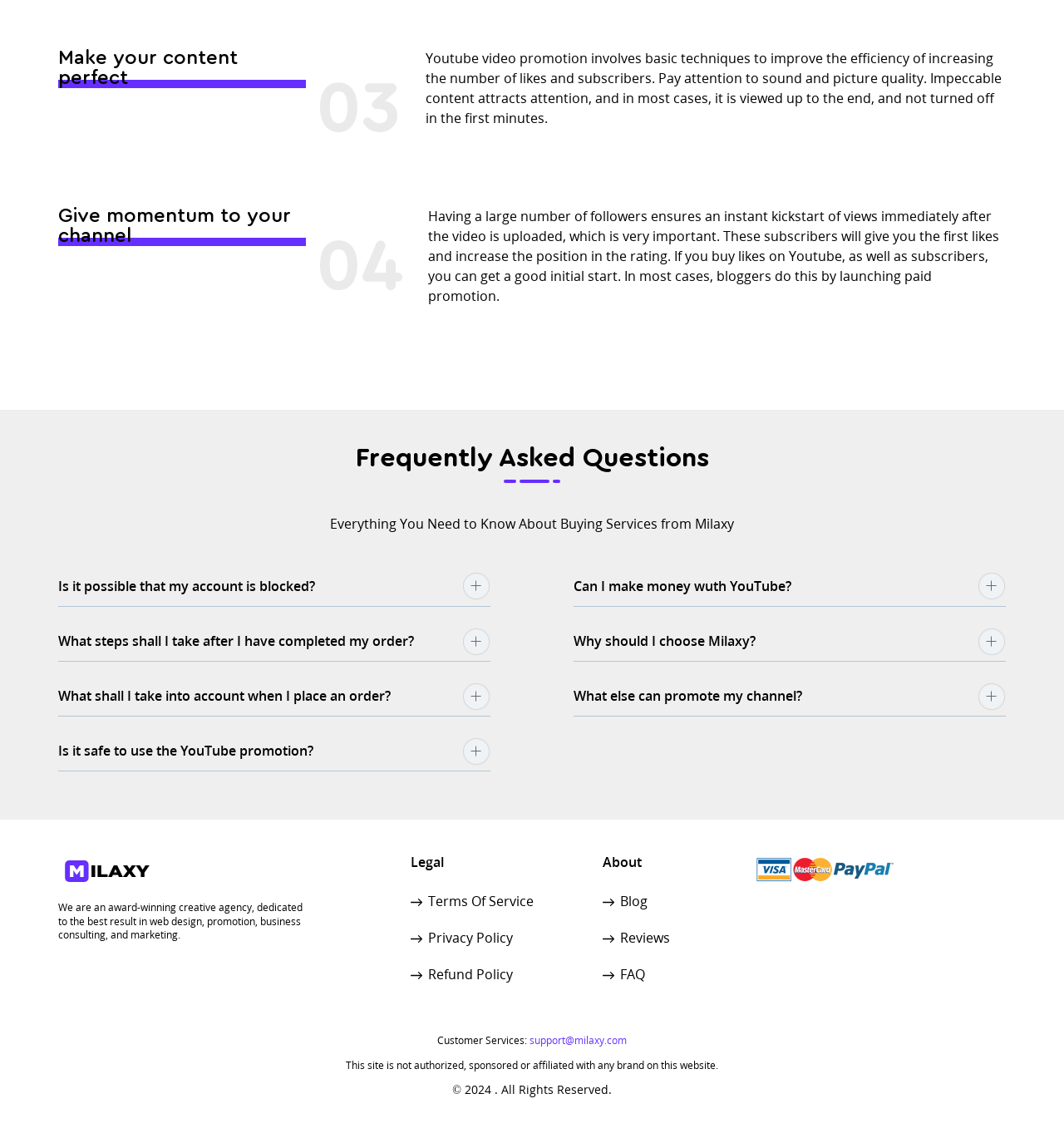What is the main topic of the webpage?
Please provide a single word or phrase as the answer based on the screenshot.

YouTube promotion